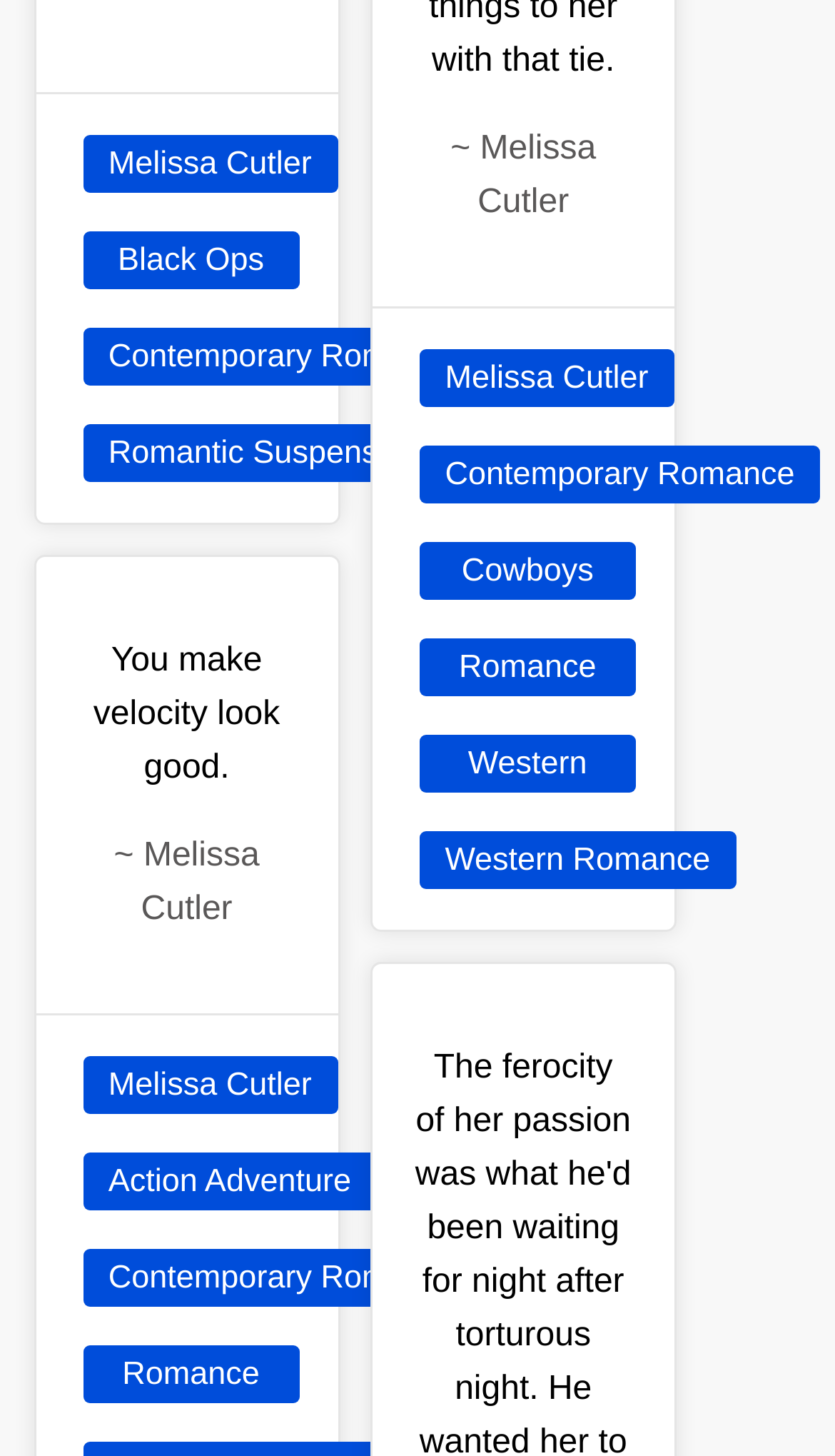Locate the bounding box coordinates of the UI element described by: "Western". The bounding box coordinates should consist of four float numbers between 0 and 1, i.e., [left, top, right, bottom].

[0.502, 0.504, 0.762, 0.544]